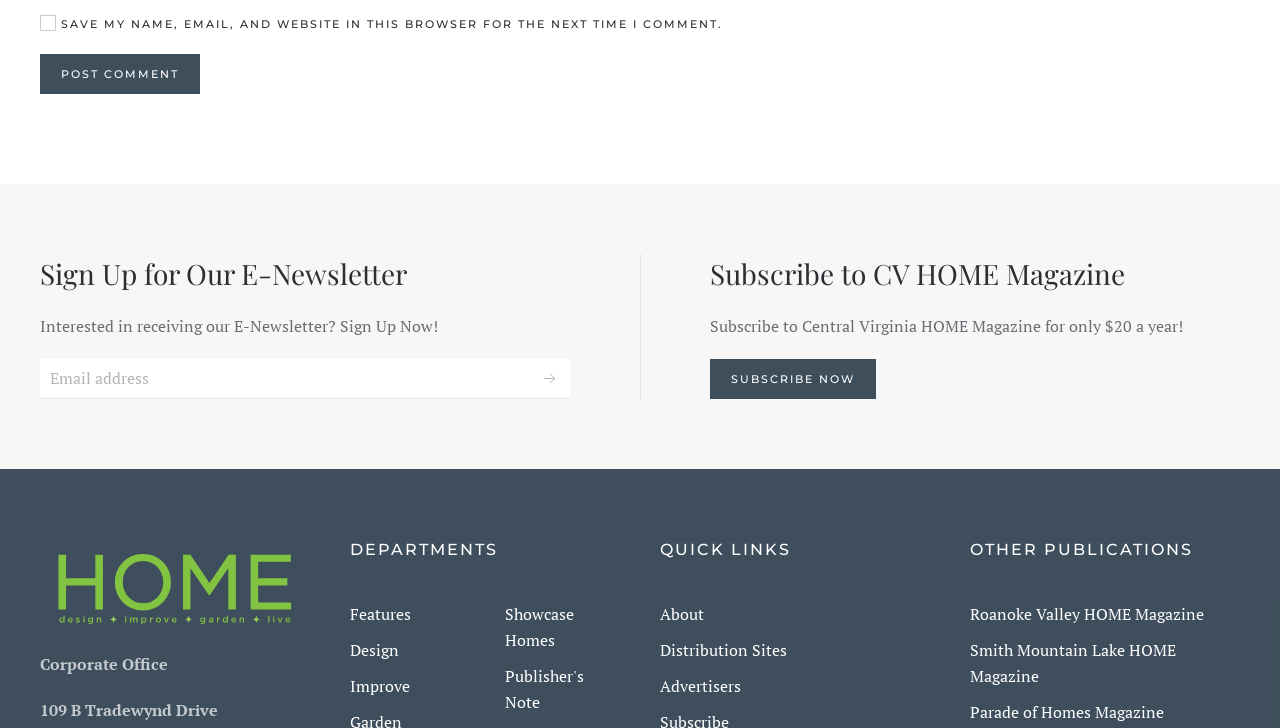Give the bounding box coordinates for the element described as: "aria-label="Email address" name="email" placeholder="Email address"".

[0.031, 0.493, 0.445, 0.548]